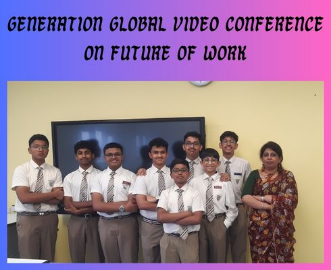Please provide a brief answer to the following inquiry using a single word or phrase:
What are the students wearing?

Formal school attire